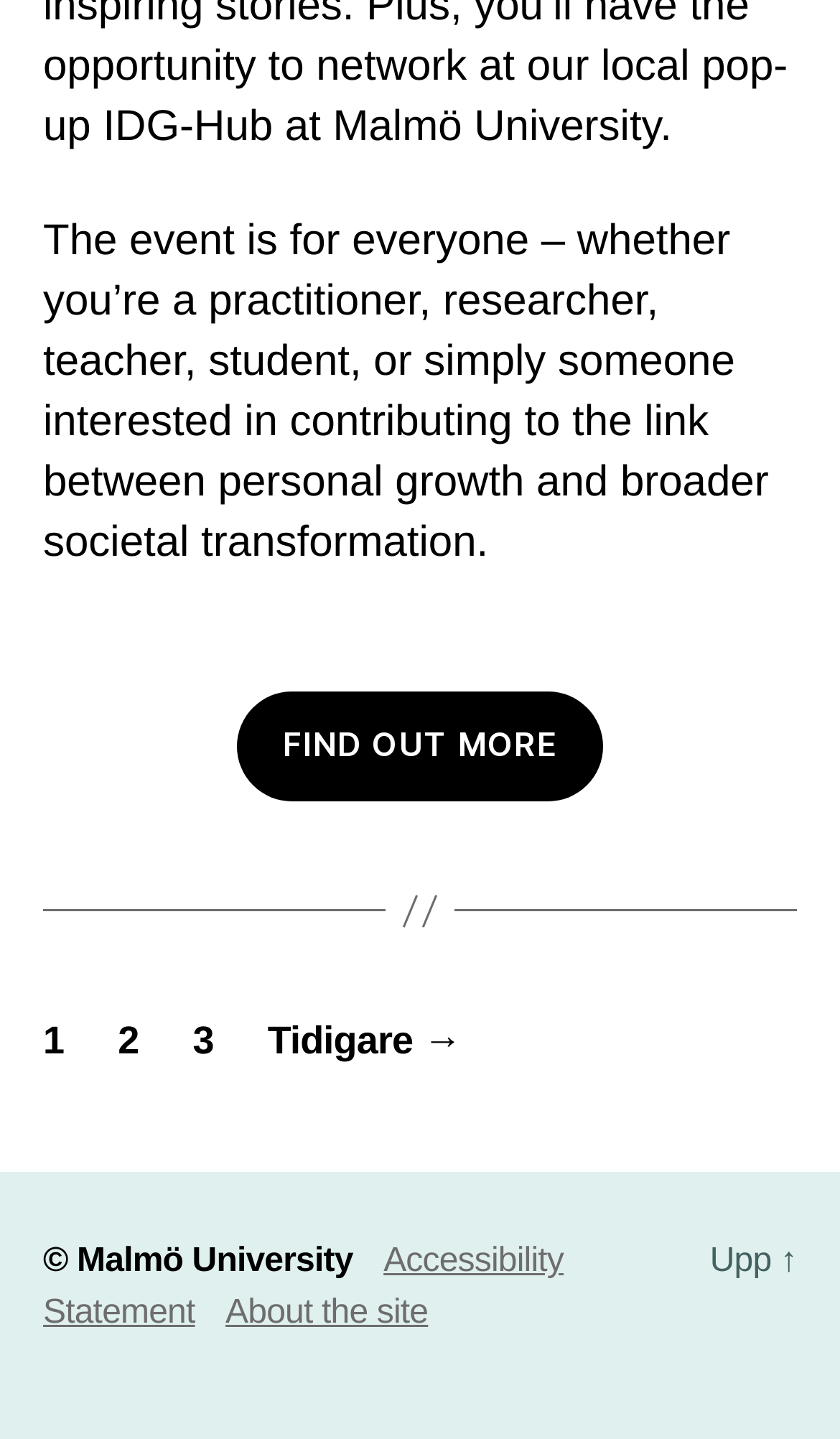How many links are there at the bottom of the page?
Look at the image and respond with a one-word or short-phrase answer.

3